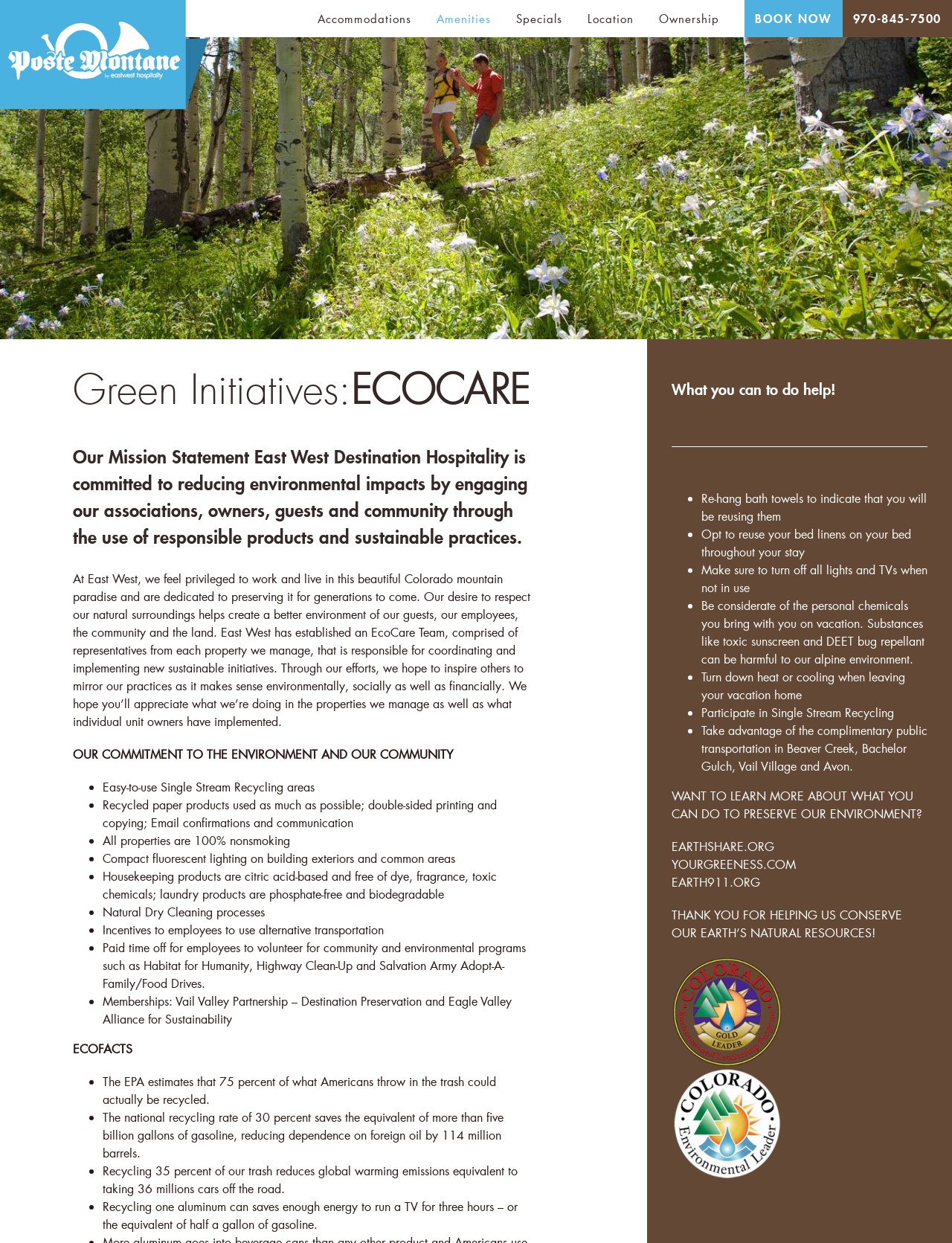Please determine the bounding box coordinates of the element's region to click in order to carry out the following instruction: "Go to Top". The coordinates should be four float numbers between 0 and 1, i.e., [left, top, right, bottom].

[0.904, 0.745, 0.941, 0.766]